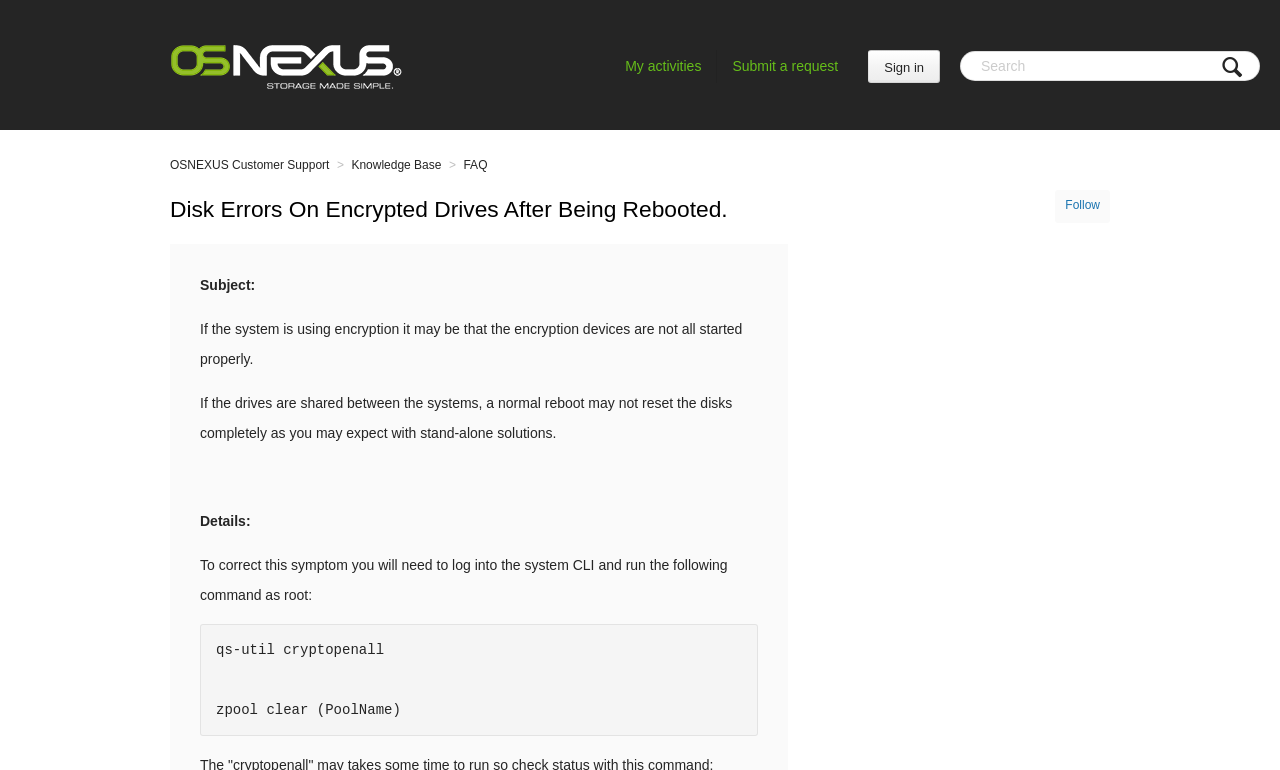Determine the bounding box coordinates of the region that needs to be clicked to achieve the task: "Follow the article".

[0.824, 0.246, 0.867, 0.289]